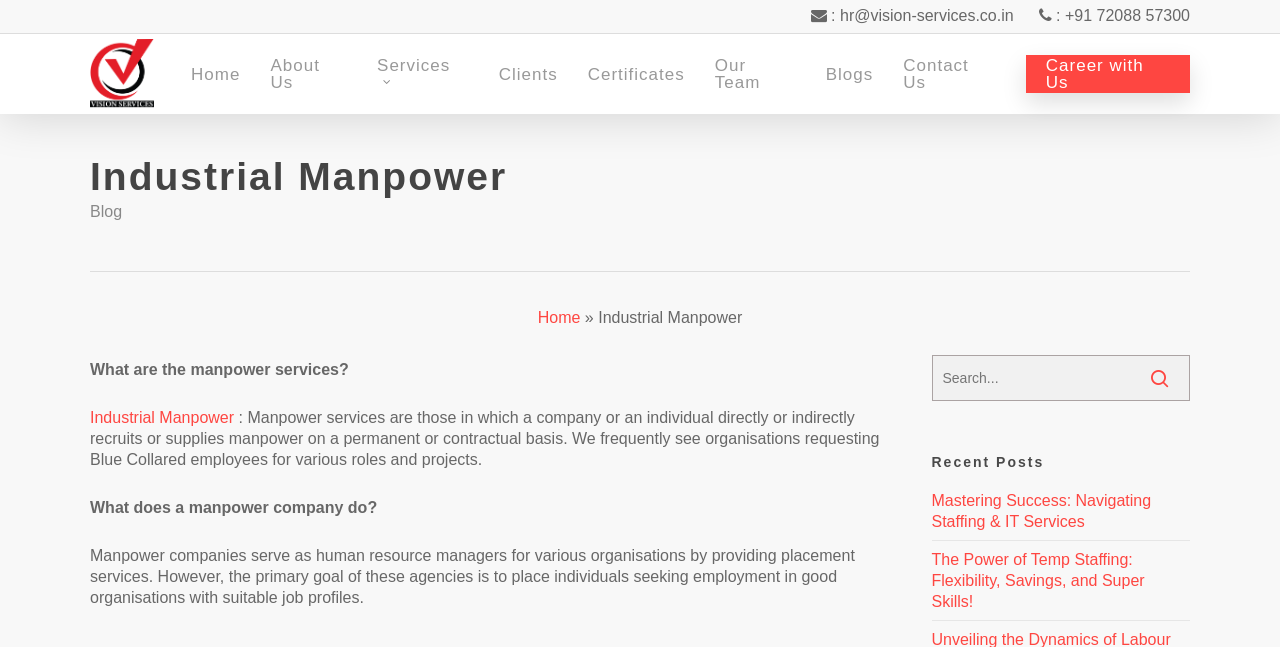Deliver a detailed narrative of the webpage's visual and textual elements.

The webpage is about Industrial Manpower services provided by VISION INTEGRATED SERVICES VENTURES PRIVATE LIMITED. At the top right corner, there are two contact links: a phone number and an email address. Below them, there is a company logo with the company name. 

The main navigation menu is located at the top center, consisting of 9 links: Home, About Us, Services, Clients, Certificates, Our Team, Blogs, Contact Us, and Career with Us. 

On the left side, there is a heading "Industrial Manpower" followed by a link to the Blog section. Below it, there is a brief introduction to Industrial Manpower services, which are defined as recruiting or supplying manpower on a permanent or contractual basis. 

The webpage also explains the role of a manpower company, which serves as a human resource manager for various organizations by providing placement services. The primary goal of these agencies is to place individuals seeking employment in good organizations with suitable job profiles.

At the bottom right corner, there is a search bar with a textbox and a button. Above the search bar, there is a heading "Recent Posts" followed by two links to recent blog posts: "Mastering Success: Navigating Staffing & IT Services" and "The Power of Temp Staffing: Flexibility, Savings, and Super Skills!".